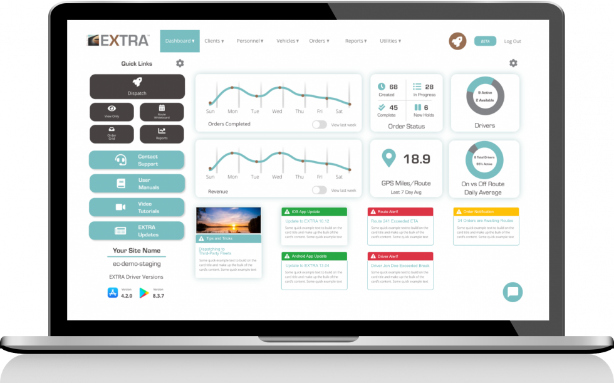Answer the question using only a single word or phrase: 
What type of data is displayed in the central area of the dashboard?

Order completion trends